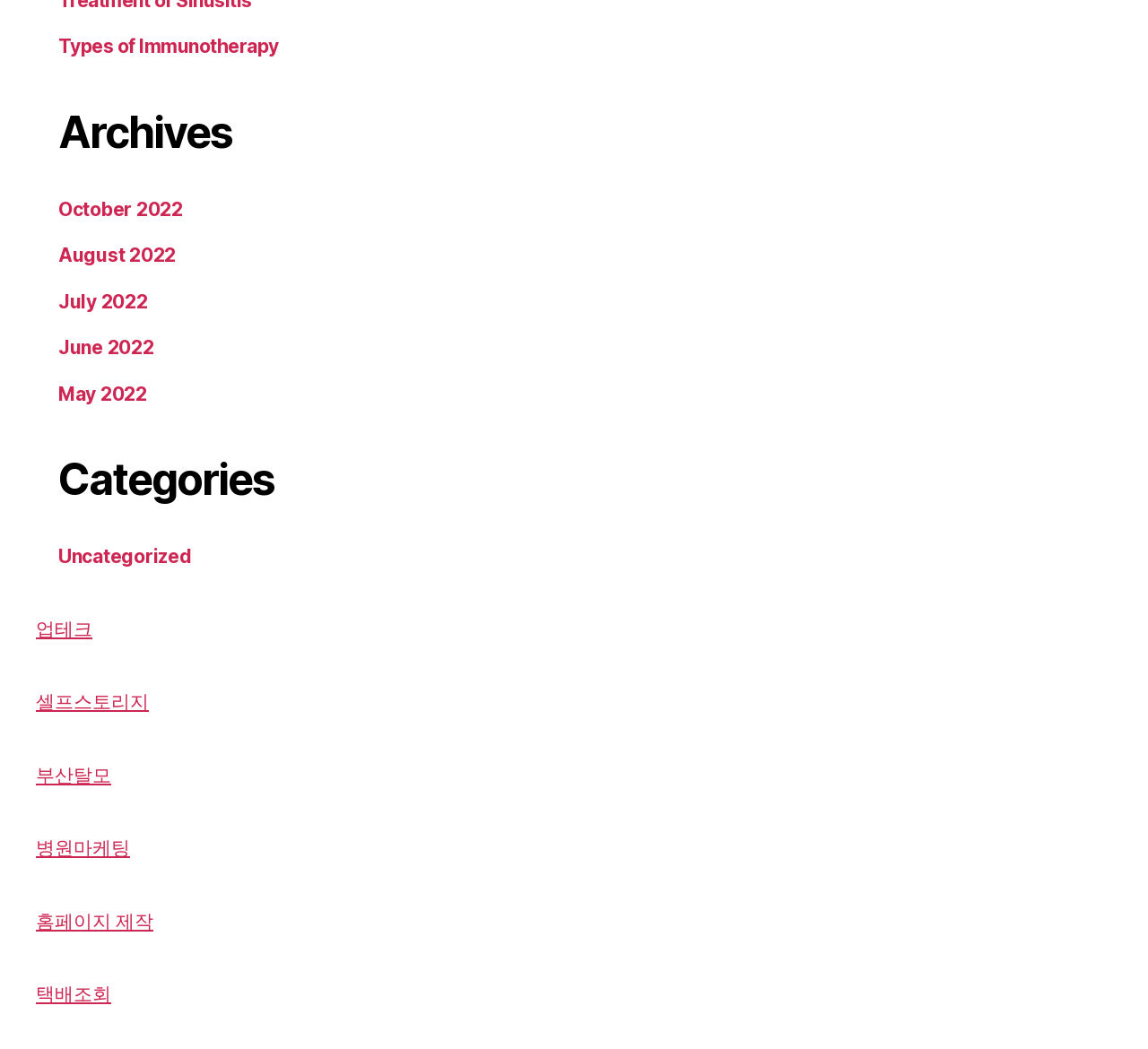Specify the bounding box coordinates (top-left x, top-left y, bottom-right x, bottom-right y) of the UI element in the screenshot that matches this description: Types of Immunotherapy

[0.051, 0.033, 0.243, 0.055]